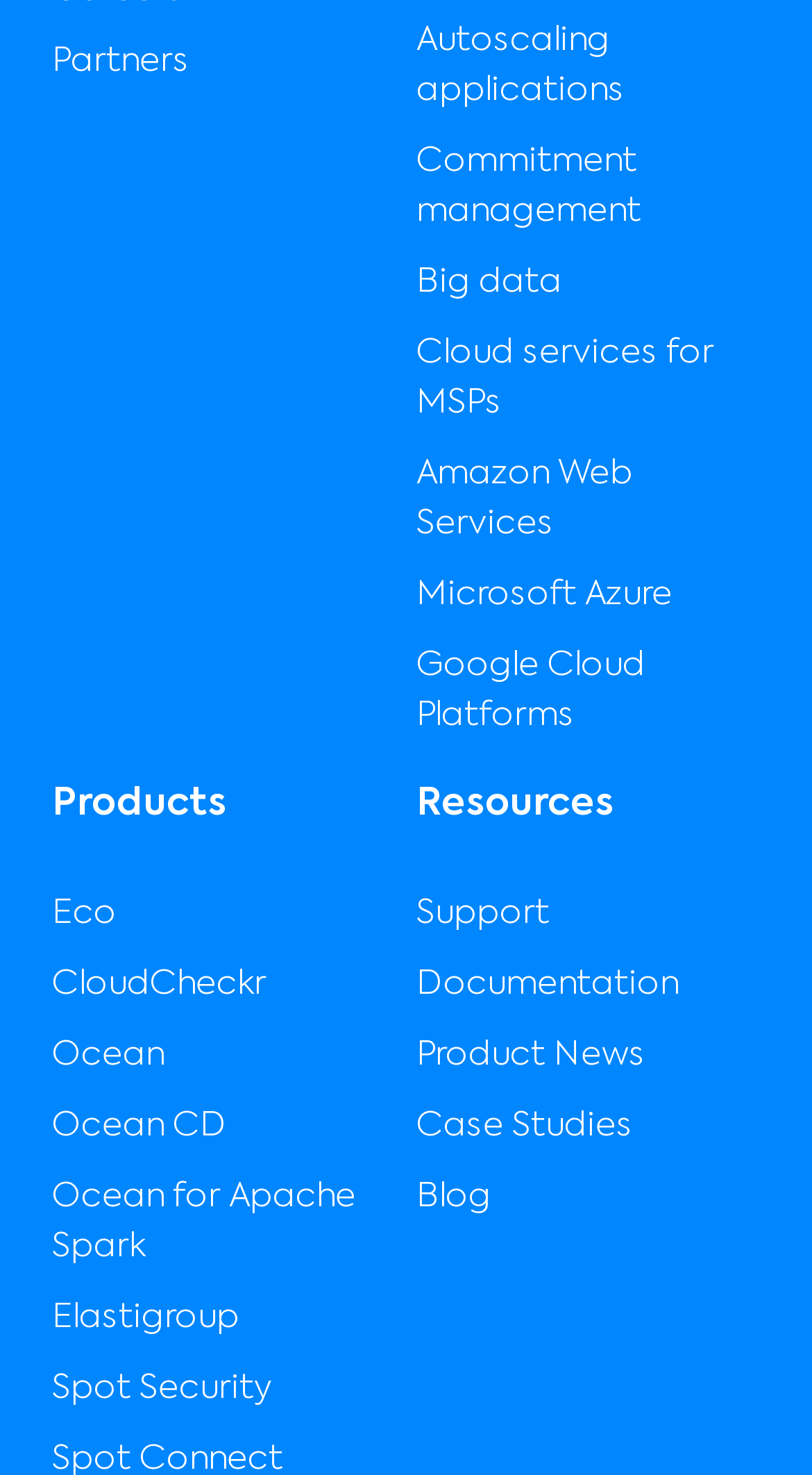Determine the bounding box coordinates of the clickable element to complete this instruction: "Explore Ocean CD". Provide the coordinates in the format of four float numbers between 0 and 1, [left, top, right, bottom].

[0.051, 0.74, 0.5, 0.788]